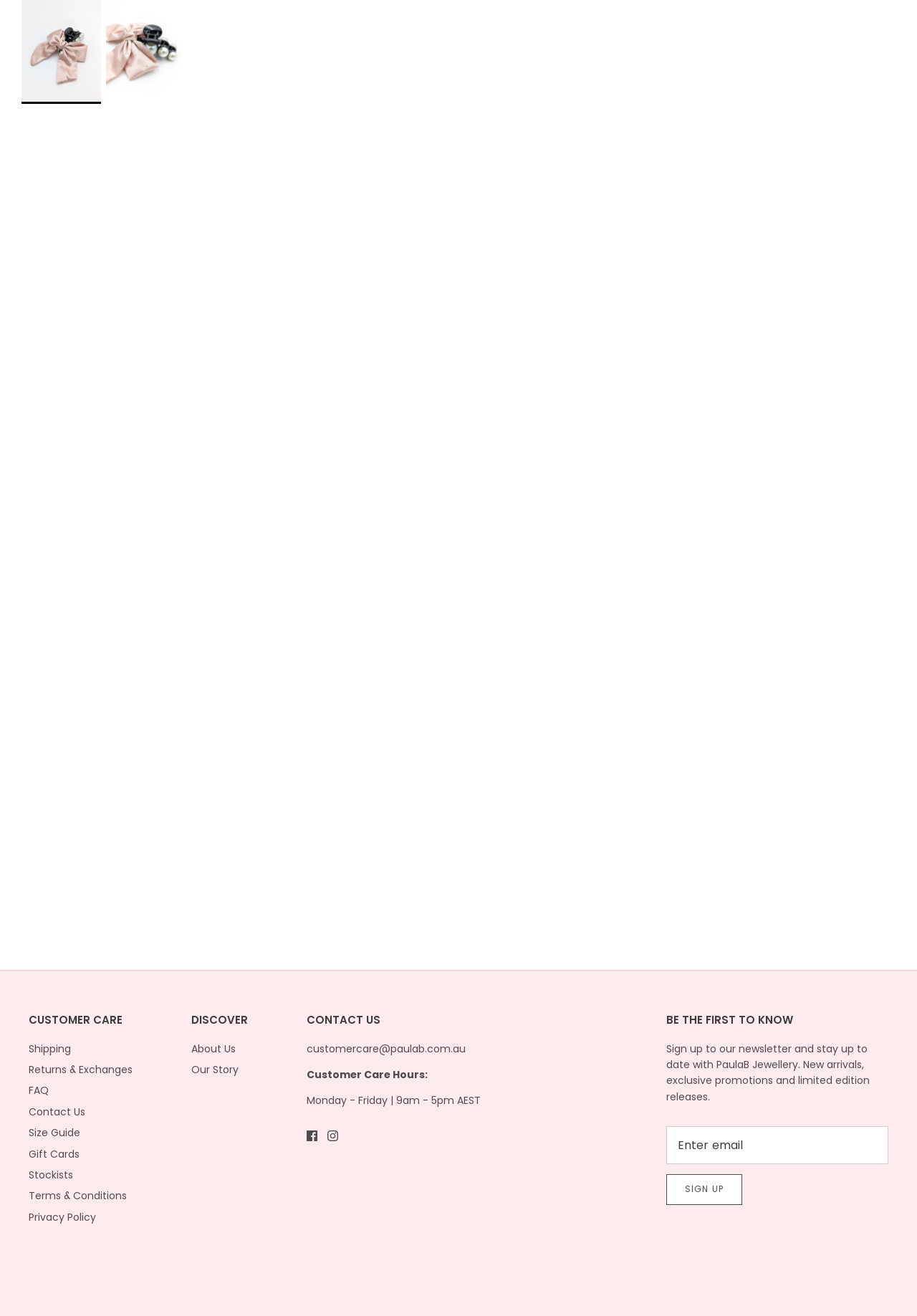Please provide a one-word or short phrase answer to the question:
What is the price of the Traditions Tartan Winter Gloves?

$39.95